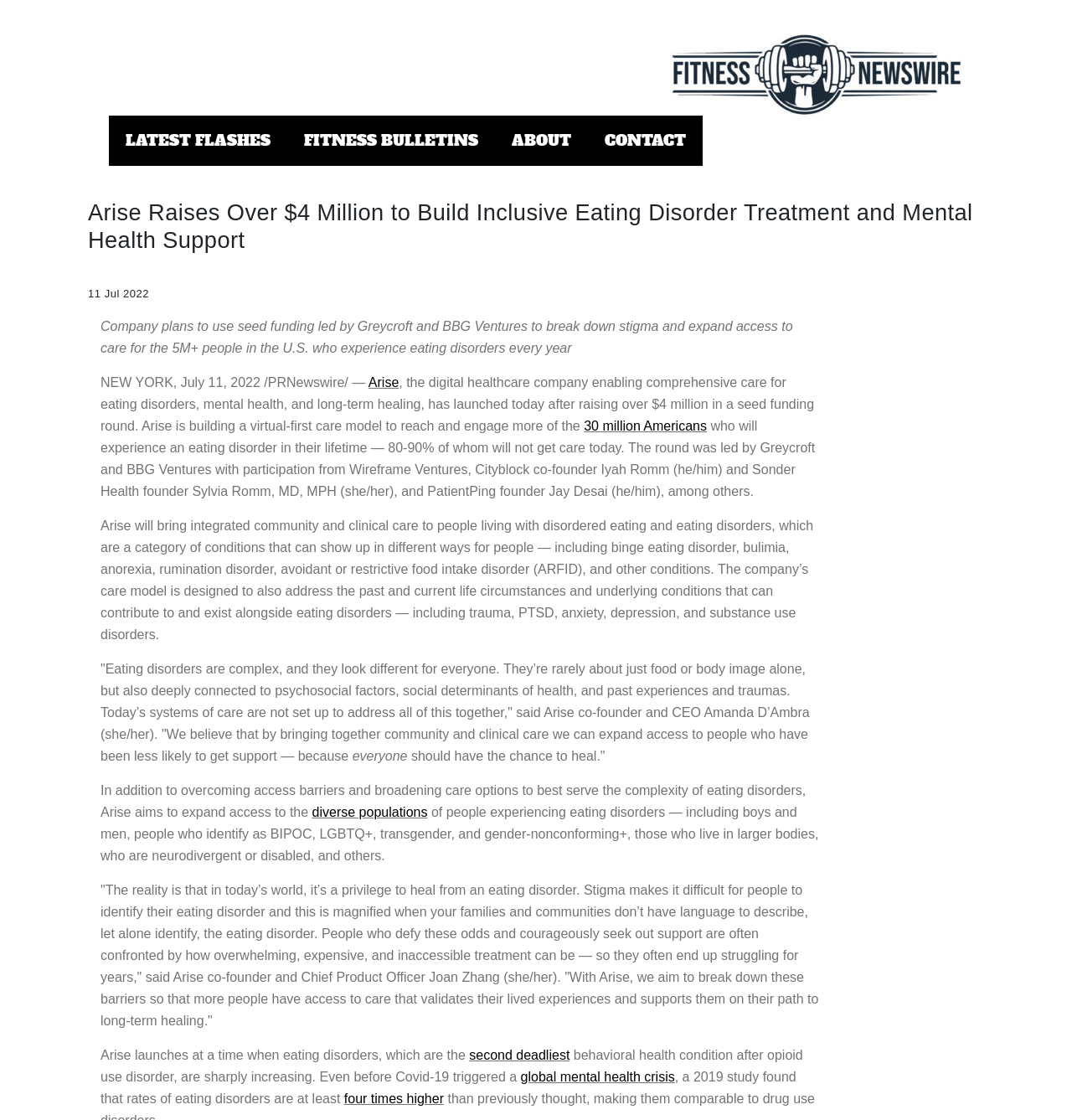Construct a comprehensive caption that outlines the webpage's structure and content.

This webpage is about Arise, a digital healthcare company that aims to provide comprehensive care for eating disorders, mental health, and long-term healing. At the top of the page, there is a banner with a link to "Fitness Newswire" and an image of the same. Below the banner, there is a navigation menu with links to "LATEST FLASHES", "FITNESS BULLETINS", "ABOUT", and "CONTACT".

The main content of the page is divided into sections. The first section has a heading that reads "Arise Raises Over $4 Million to Build Inclusive Eating Disorder Treatment and Mental Health Support". Below the heading, there is a date "11 Jul 2022" and a brief description of the company's plan to use seed funding to break down stigma and expand access to care for people with eating disorders.

The next section describes the company's mission to provide virtual-first care to reach and engage more people who experience eating disorders. There is a mention of a seed funding round led by Greycroft and BBG Ventures, with participation from other investors.

The following sections provide more information about the company's care model, which is designed to address the complexities of eating disorders, including trauma, PTSD, anxiety, depression, and substance use disorders. There are quotes from the company's co-founder and CEO, Amanda D'Ambra, and co-founder and Chief Product Officer, Joan Zhang, discussing the need to break down barriers to care and provide support for diverse populations.

Towards the bottom of the page, there is a section that mentions the increasing rates of eating disorders, citing a 2019 study that found rates of eating disorders are at least four times higher than previously thought. Overall, the webpage provides a detailed overview of Arise's mission and goals in providing comprehensive care for eating disorders and mental health.